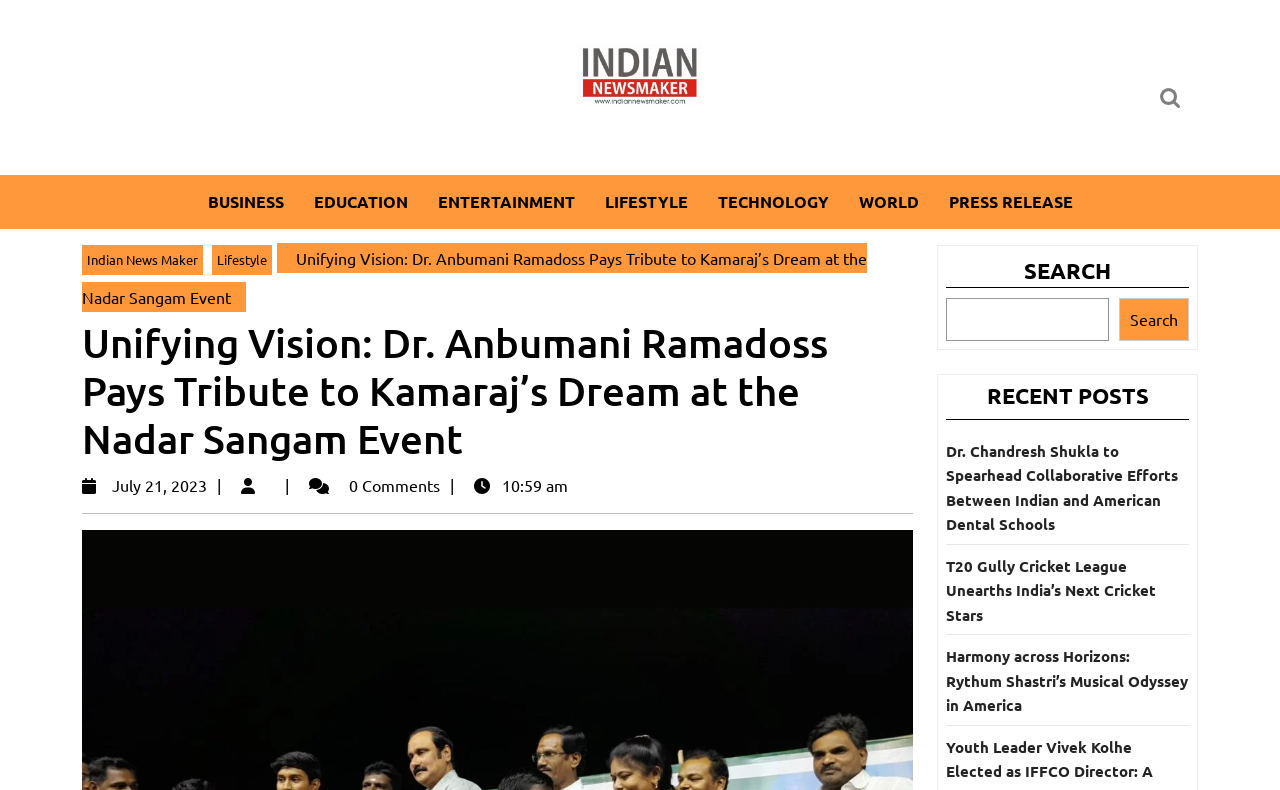Locate the bounding box coordinates of the clickable region to complete the following instruction: "Click on PRESS RELEASE."

[0.729, 0.222, 0.85, 0.29]